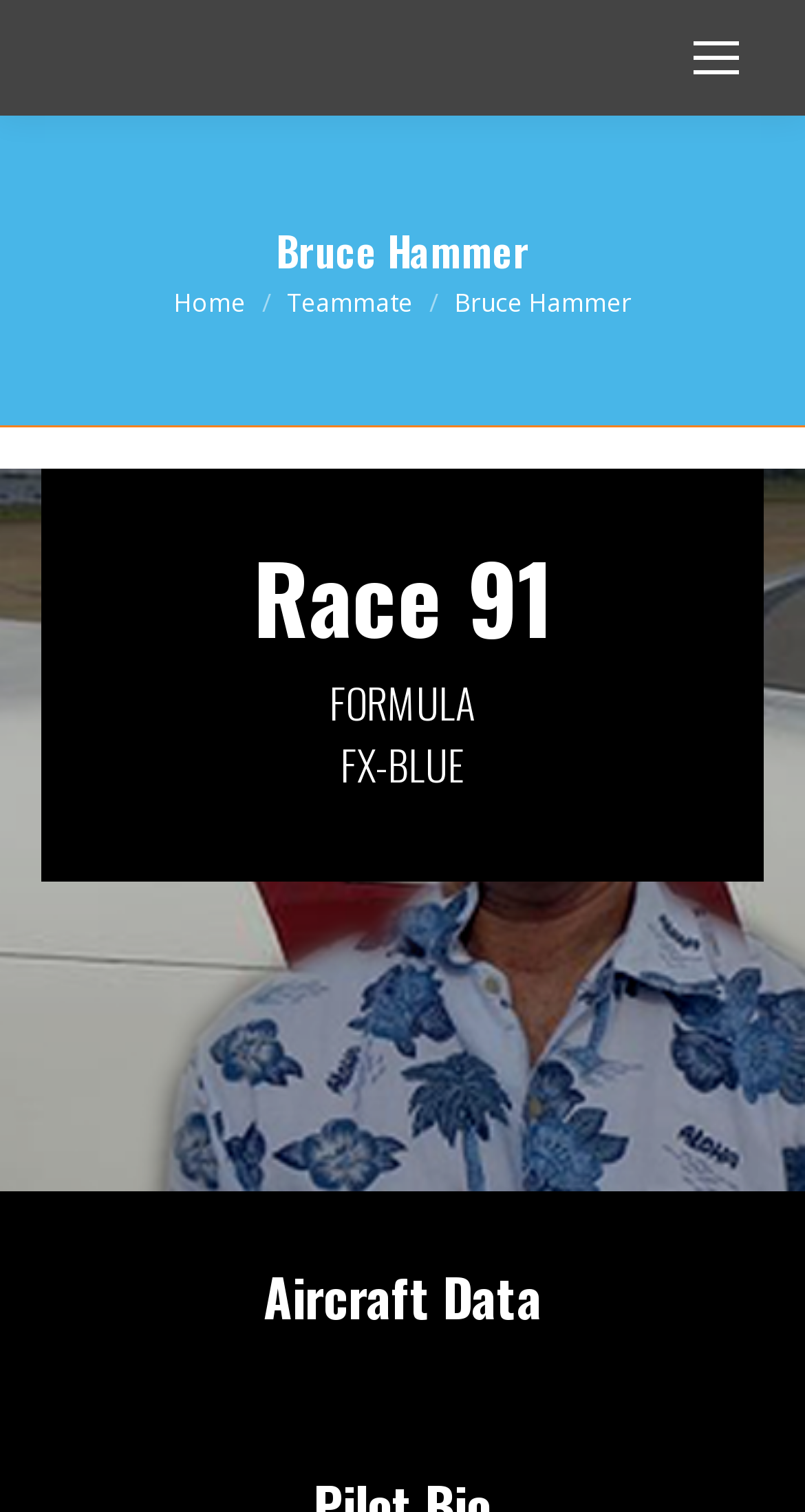Provide the bounding box coordinates of the HTML element described by the text: "Go to Top". The coordinates should be in the format [left, top, right, bottom] with values between 0 and 1.

[0.872, 0.838, 0.974, 0.893]